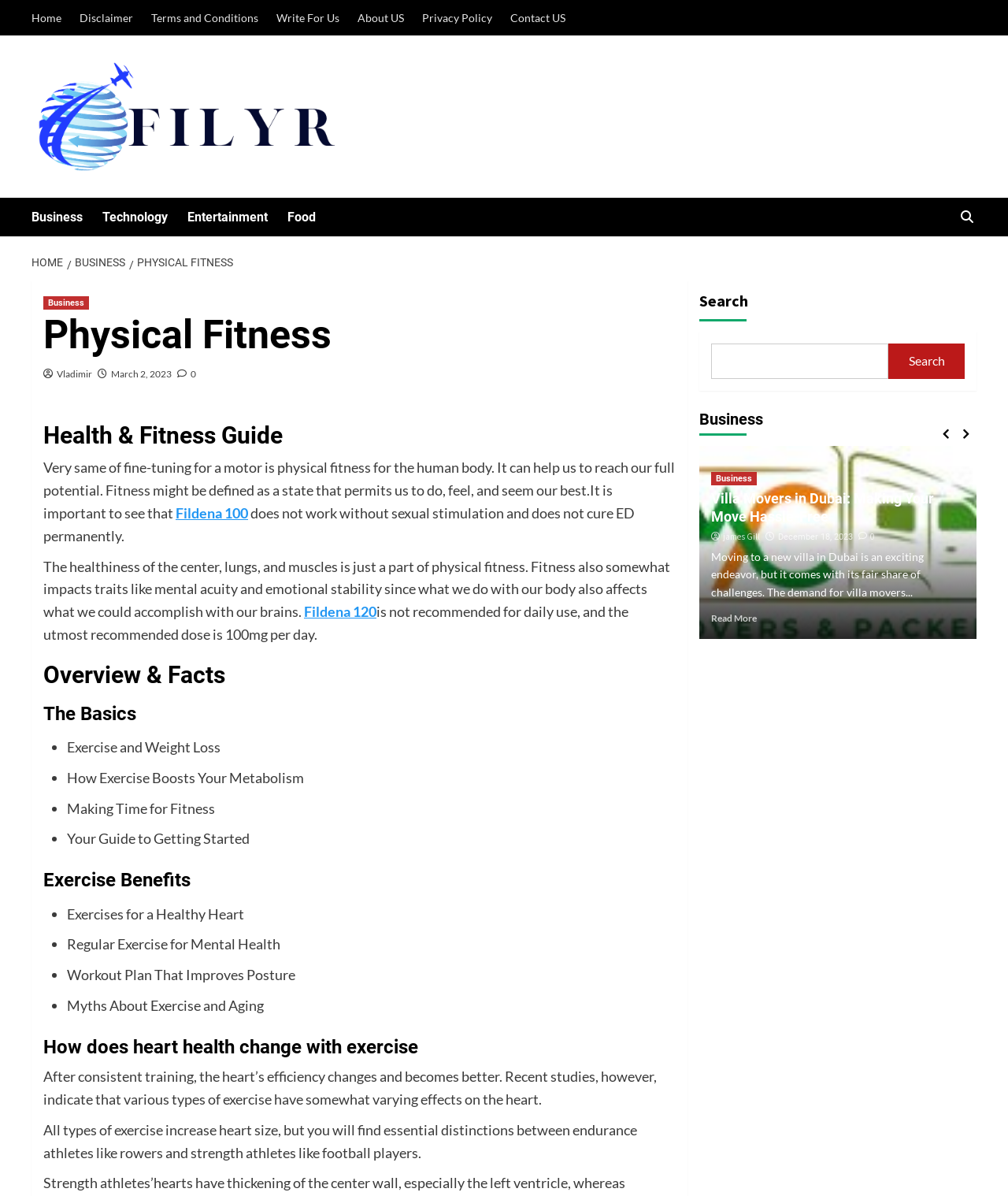Provide an in-depth description of the elements and layout of the webpage.

The webpage is about physical fitness, with a focus on health and wellness. At the top, there are several links to different sections of the website, including "Home", "Disclaimer", "Terms and Conditions", and more. Below these links, there is a navigation menu with breadcrumbs, showing the current page's location within the website.

The main content of the page is divided into several sections. The first section has a heading "Physical Fitness" and a subheading "Health & Fitness Guide". This section contains a brief introduction to physical fitness, explaining its importance and benefits. There are also links to related articles, such as "Fildena 100" and "Fildena 120".

The next section is titled "Overview & Facts", followed by "The Basics", which lists several points about exercise and weight loss, including "Exercise and Weight Loss", "How Exercise Boosts Your Metabolism", and "Making Time for Fitness". Each point is marked with a bullet point.

The following section is titled "Exercise Benefits", which lists several benefits of regular exercise, including "Exercises for a Healthy Heart", "Regular Exercise for Mental Health", and "Workout Plan That Improves Posture". Again, each point is marked with a bullet point.

The next section is titled "How does heart health change with exercise", which discusses the effects of exercise on heart health. This section contains several paragraphs of text, explaining how different types of exercise affect the heart.

On the right side of the page, there is a complementary section with a search bar and a heading "Business". Below this, there is a figure with an image and a caption, which appears to be an advertisement for a moving company in Dubai. The caption includes a link to the company's website and a brief description of their services.

Overall, the webpage is focused on providing information and resources related to physical fitness and health, with a secondary section dedicated to business and advertising.